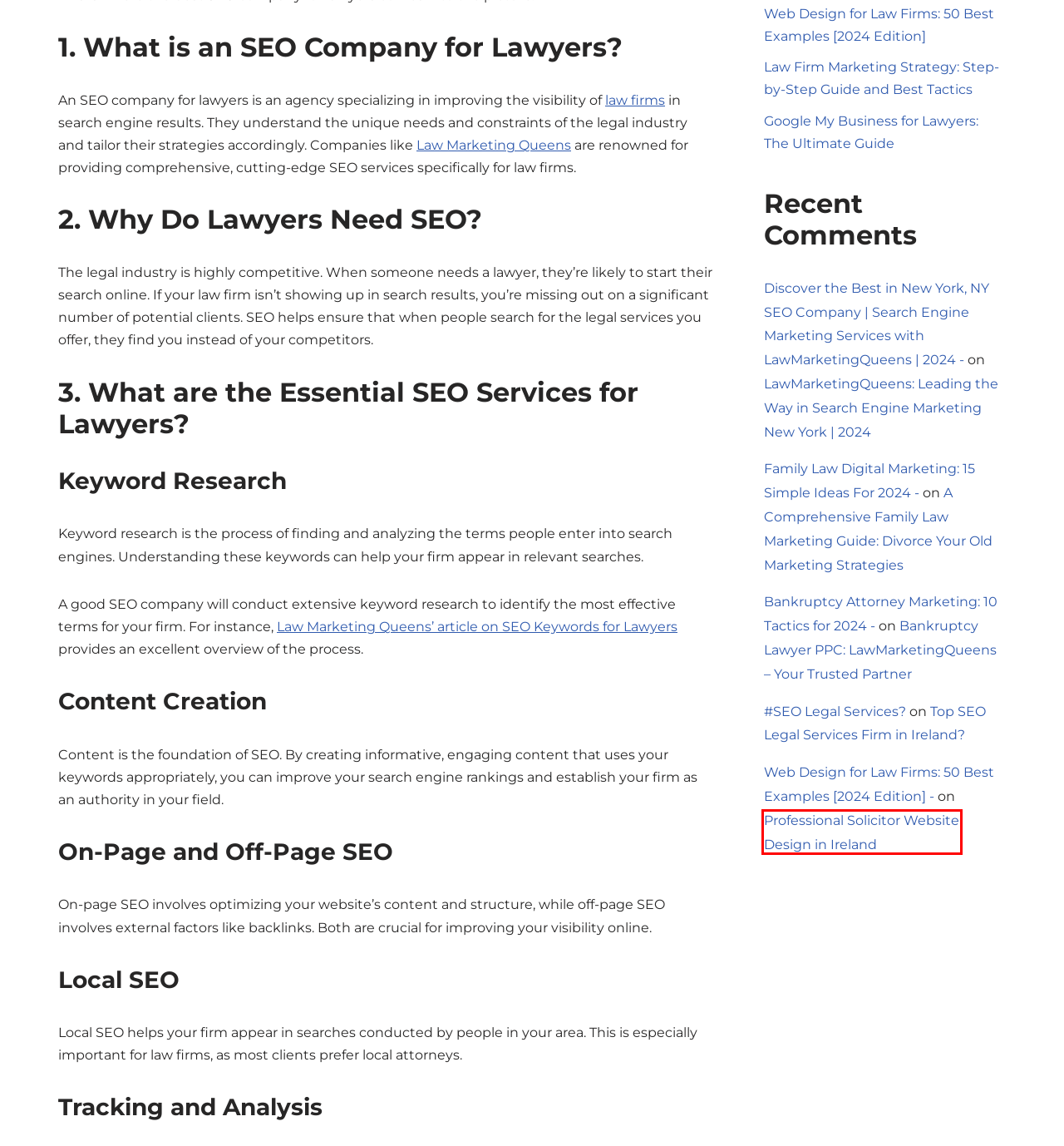You are given a screenshot of a webpage with a red rectangle bounding box around a UI element. Select the webpage description that best matches the new webpage after clicking the element in the bounding box. Here are the candidates:
A. Bankruptcy Attorney Marketing: 10 Tactics for 2024 -
B. Digital marketing agency for law firms? Law firm digital marketing agency Ireland -
C. A Comprehensive Family Law Marketing Guide: Divorce Your Old Marketing Strategies -
D. LawMarketingQueens: Leading the Way in Search Engine Marketing New York | 2024 -
E. Professional Solicitor Website Design in Ireland -
F. Top SEO Legal Services Firm in Ireland? -
G. Web Design for Law Firms: 50 Best Examples [2024 Edition] -
H. Bankruptcy Lawyer PPC: LawMarketingQueens – Your Trusted Partner -

E